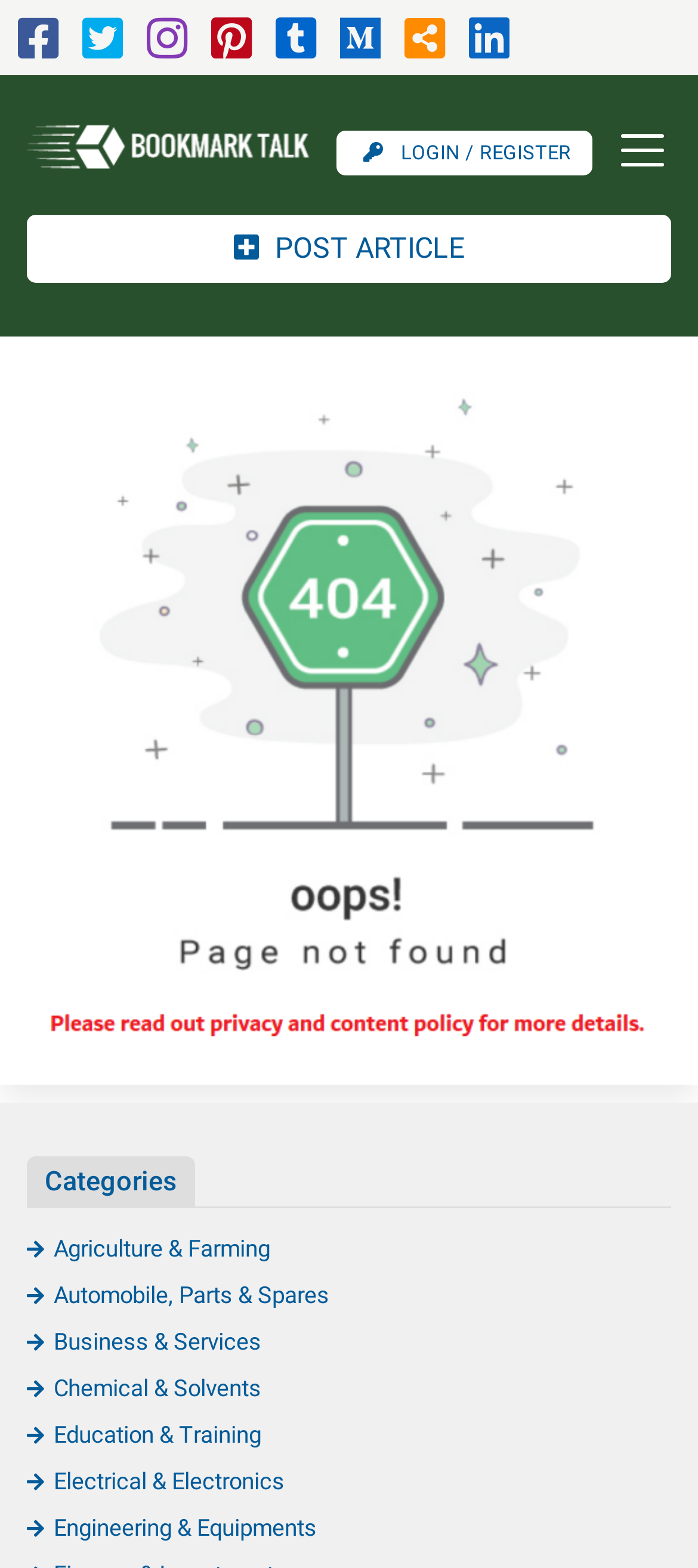Please determine the bounding box coordinates of the element's region to click for the following instruction: "Toggle navigation".

[0.849, 0.073, 0.962, 0.118]